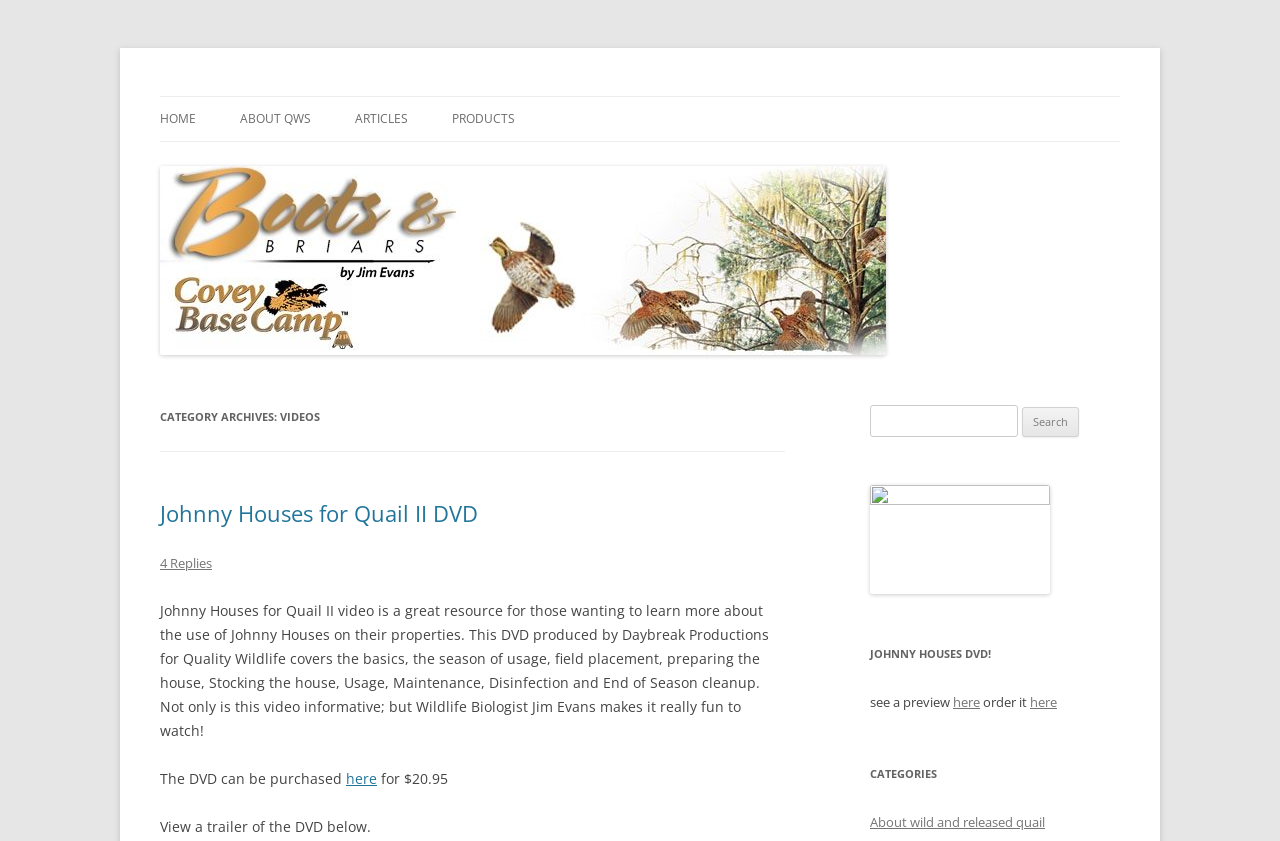Please identify the bounding box coordinates of the element's region that needs to be clicked to fulfill the following instruction: "Order the Johnny Houses for Quail II DVD". The bounding box coordinates should consist of four float numbers between 0 and 1, i.e., [left, top, right, bottom].

[0.27, 0.914, 0.295, 0.937]